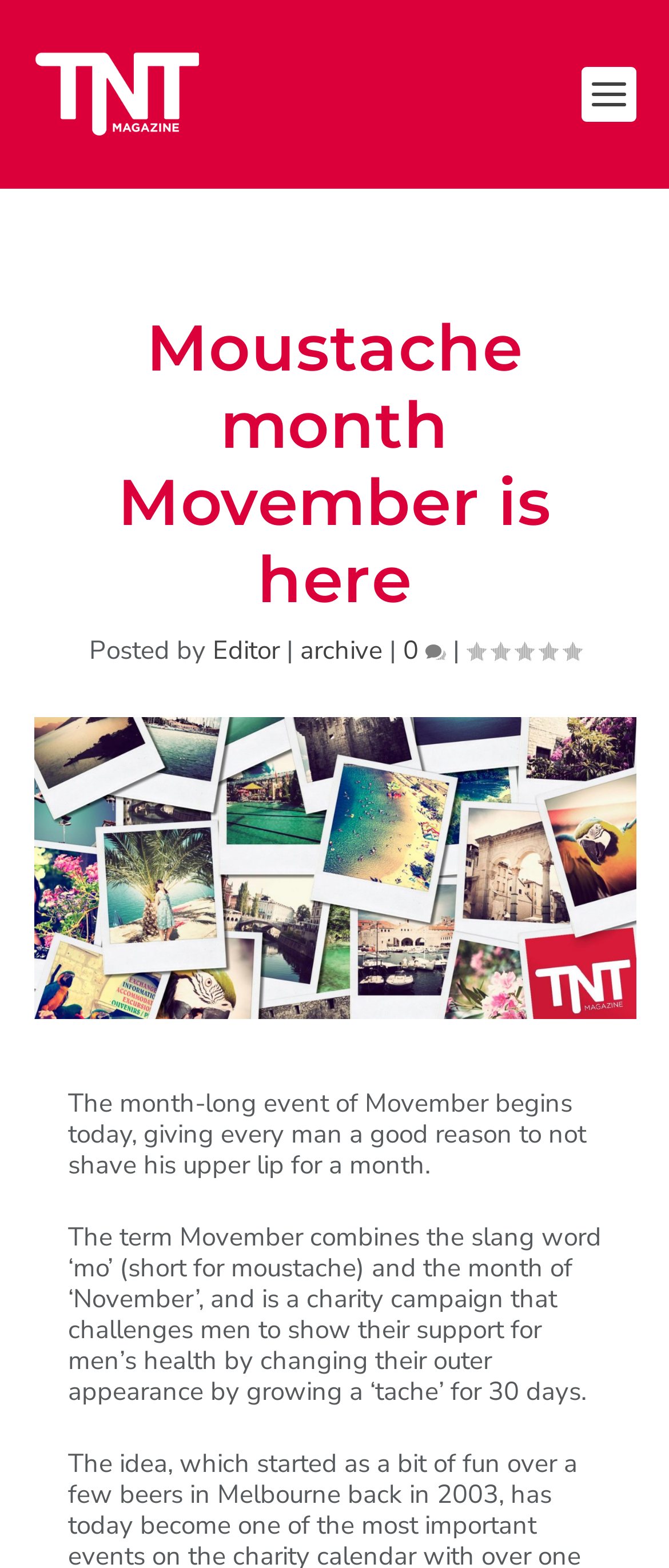Provide your answer in one word or a succinct phrase for the question: 
What is the slang word for moustache?

mo